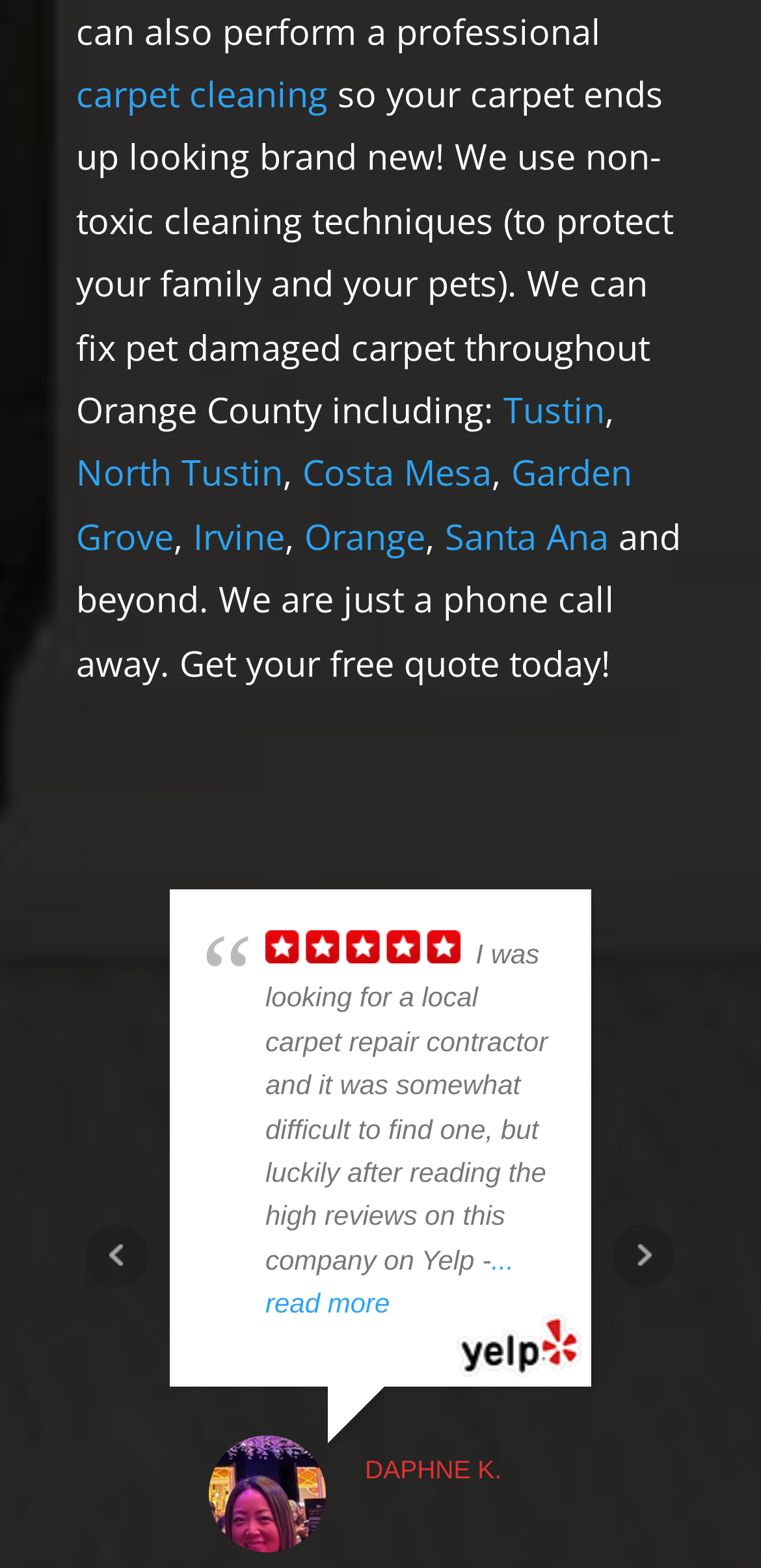Provide the bounding box coordinates of the section that needs to be clicked to accomplish the following instruction: "click on 'carpet cleaning'."

[0.1, 0.045, 0.431, 0.075]